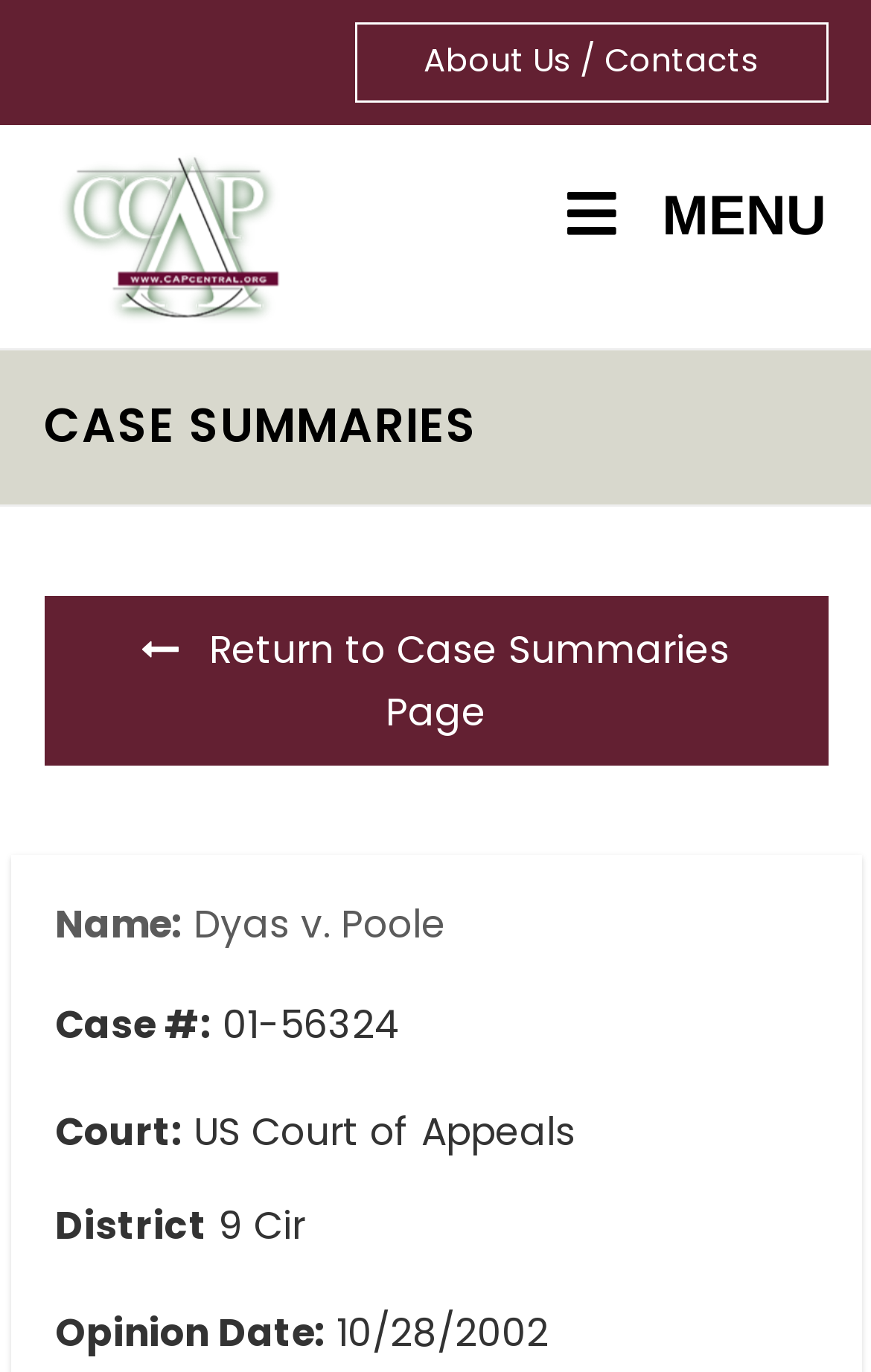Based on the element description Return to Case Summaries Page, identify the bounding box of the UI element in the given webpage screenshot. The coordinates should be in the format (top-left x, top-left y, bottom-right x, bottom-right y) and must be between 0 and 1.

[0.05, 0.434, 0.95, 0.558]